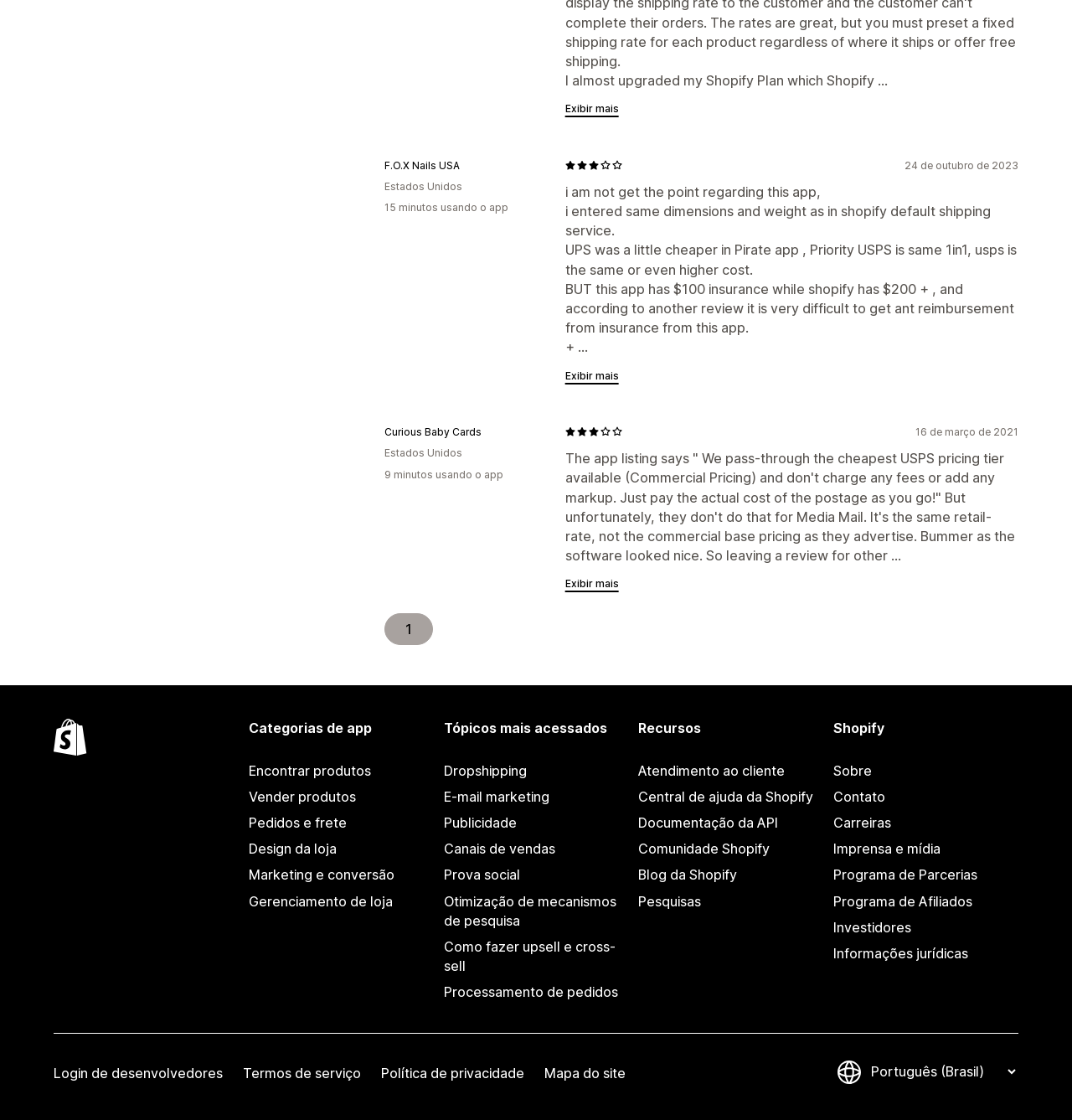From the given element description: "Vender produtos", find the bounding box for the UI element. Provide the coordinates as four float numbers between 0 and 1, in the order [left, top, right, bottom].

[0.232, 0.7, 0.404, 0.723]